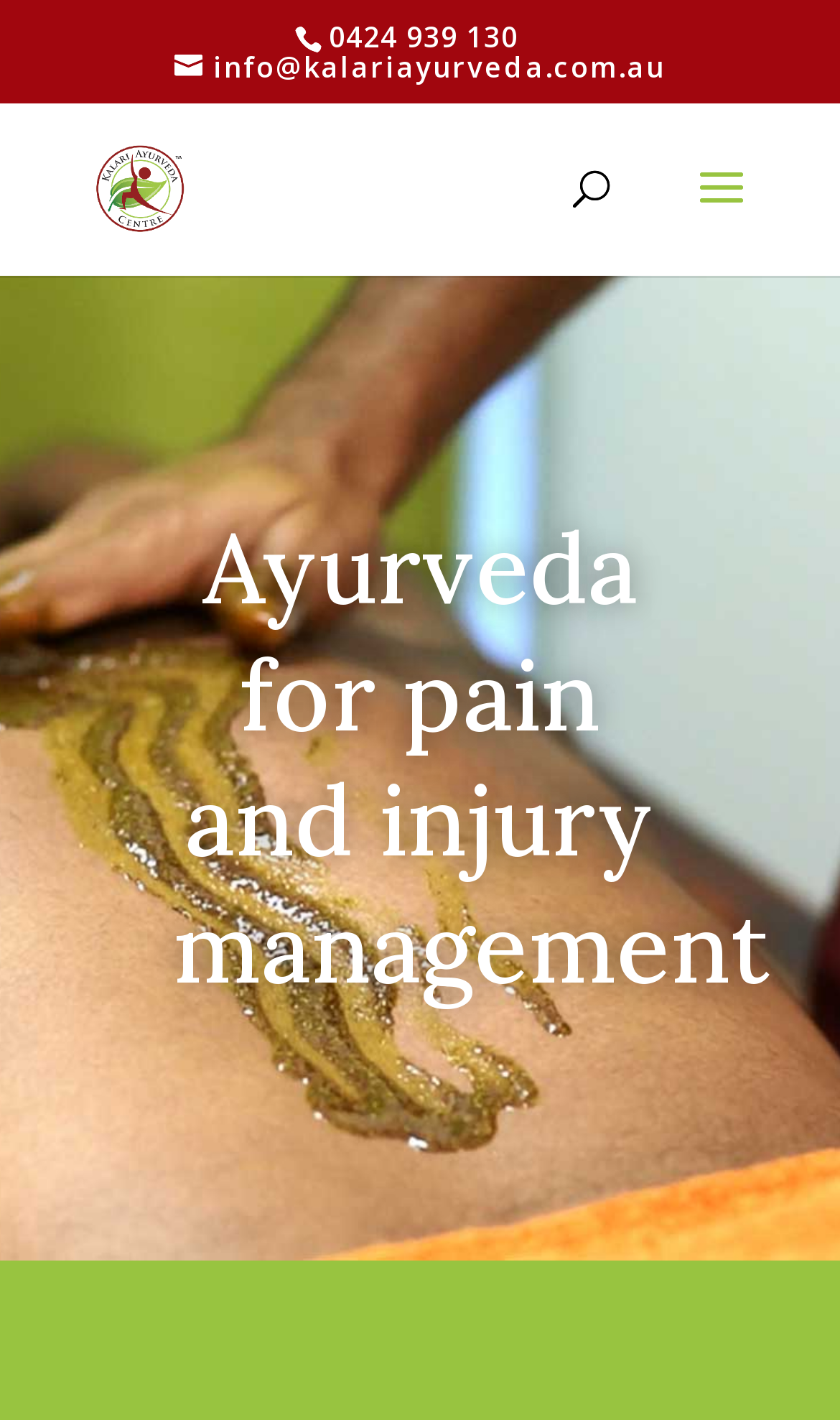What is the name of the centre?
Carefully examine the image and provide a detailed answer to the question.

I found the name of the centre by looking at the link element with the text 'Kalari Ayurveda Centre' which is likely the name of the centre, and it is also confirmed by the image element with the same text.